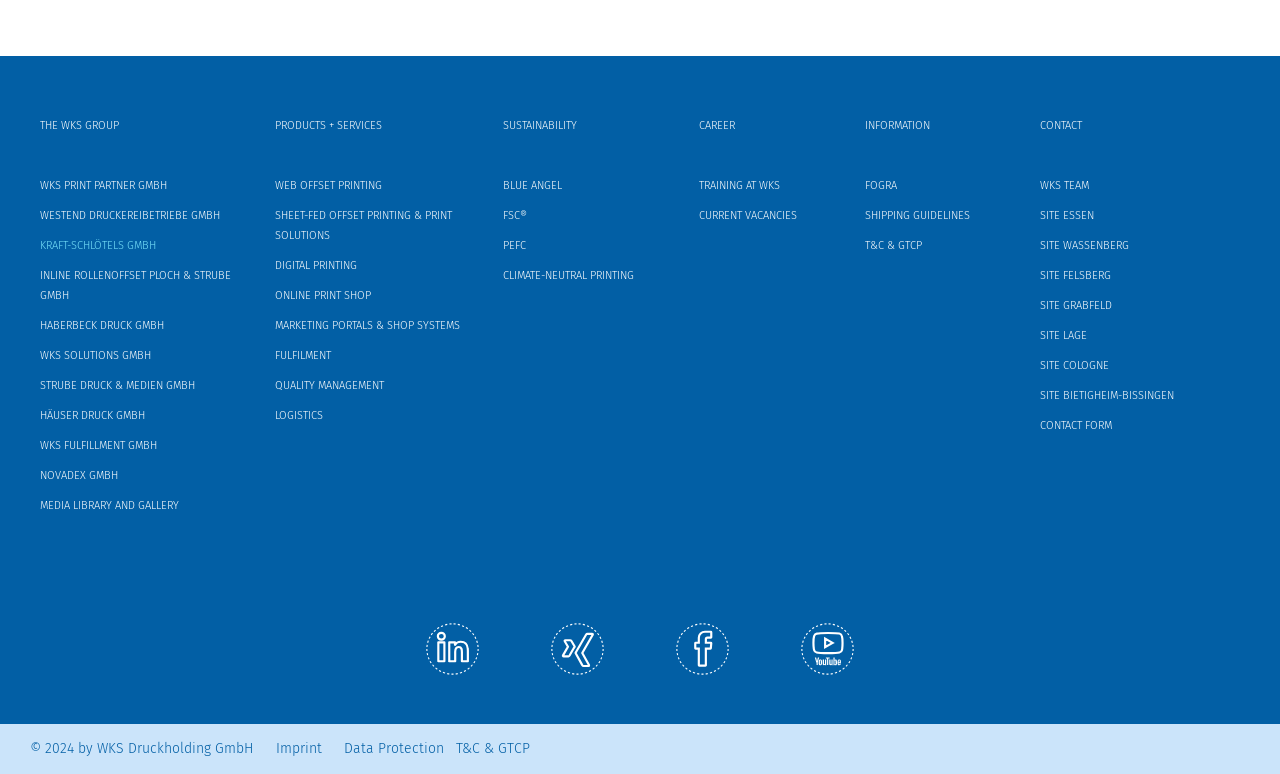Please identify the bounding box coordinates of the clickable region that I should interact with to perform the following instruction: "Contact WKS through the CONTACT FORM". The coordinates should be expressed as four float numbers between 0 and 1, i.e., [left, top, right, bottom].

[0.813, 0.531, 0.956, 0.57]